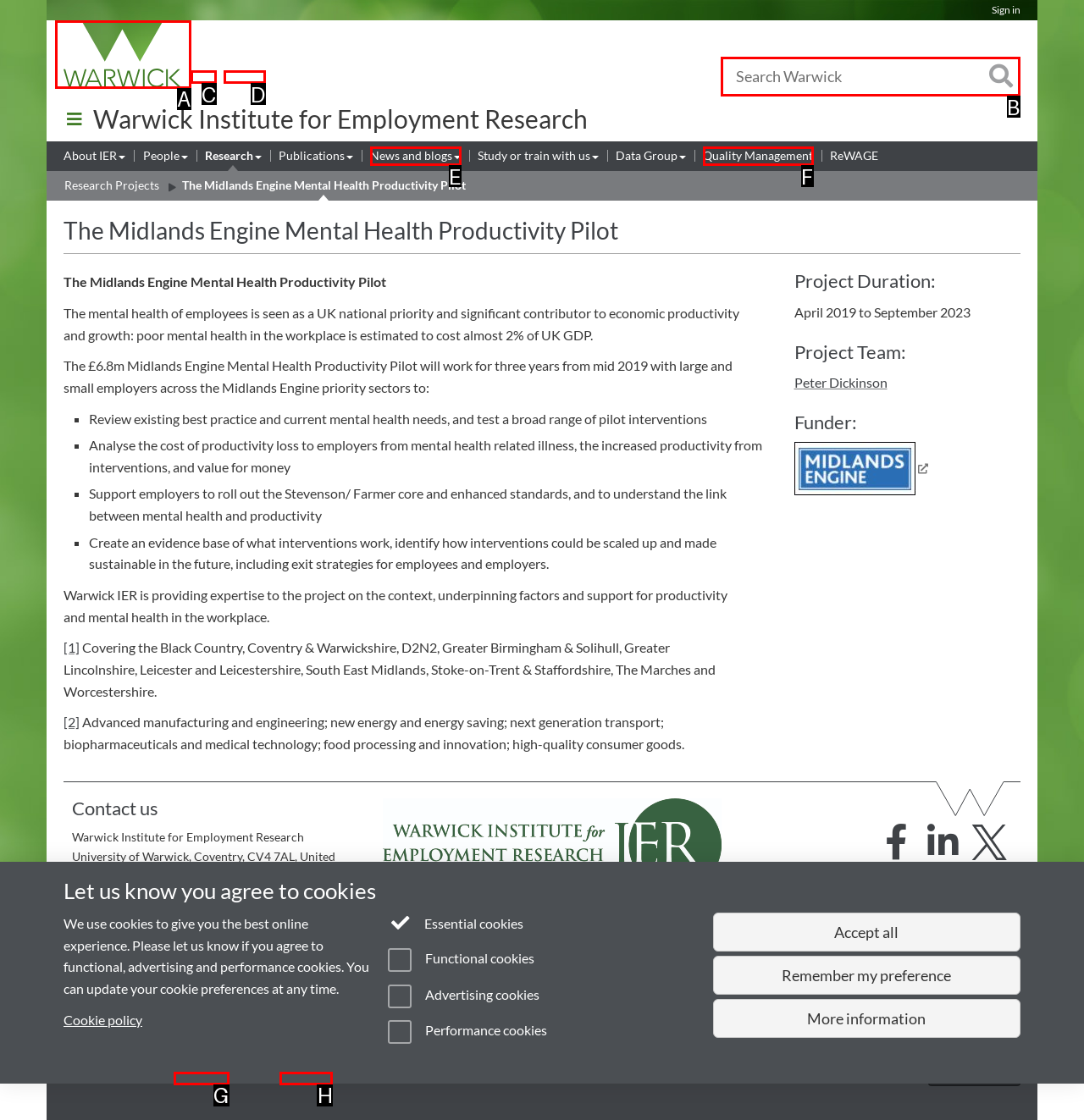Select the HTML element to finish the task: Search Warwick Reply with the letter of the correct option.

B